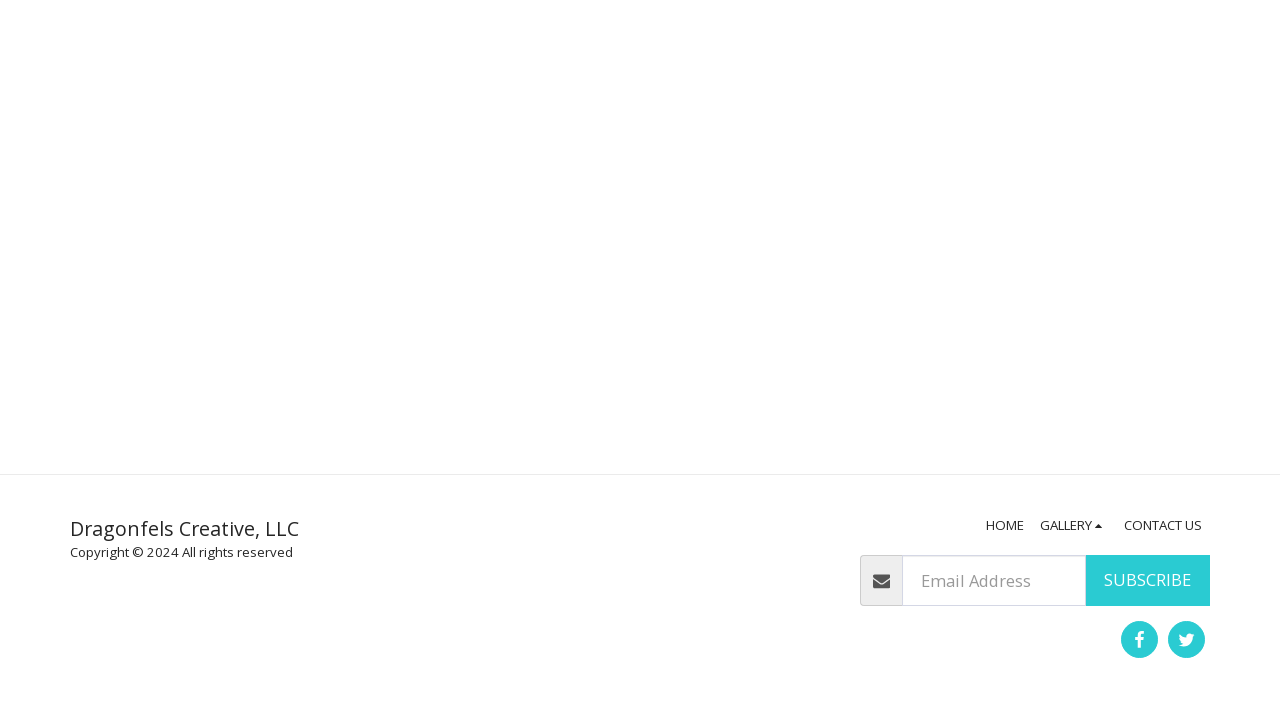Give the bounding box coordinates for the element described as: "Gallery".

[0.812, 0.722, 0.866, 0.75]